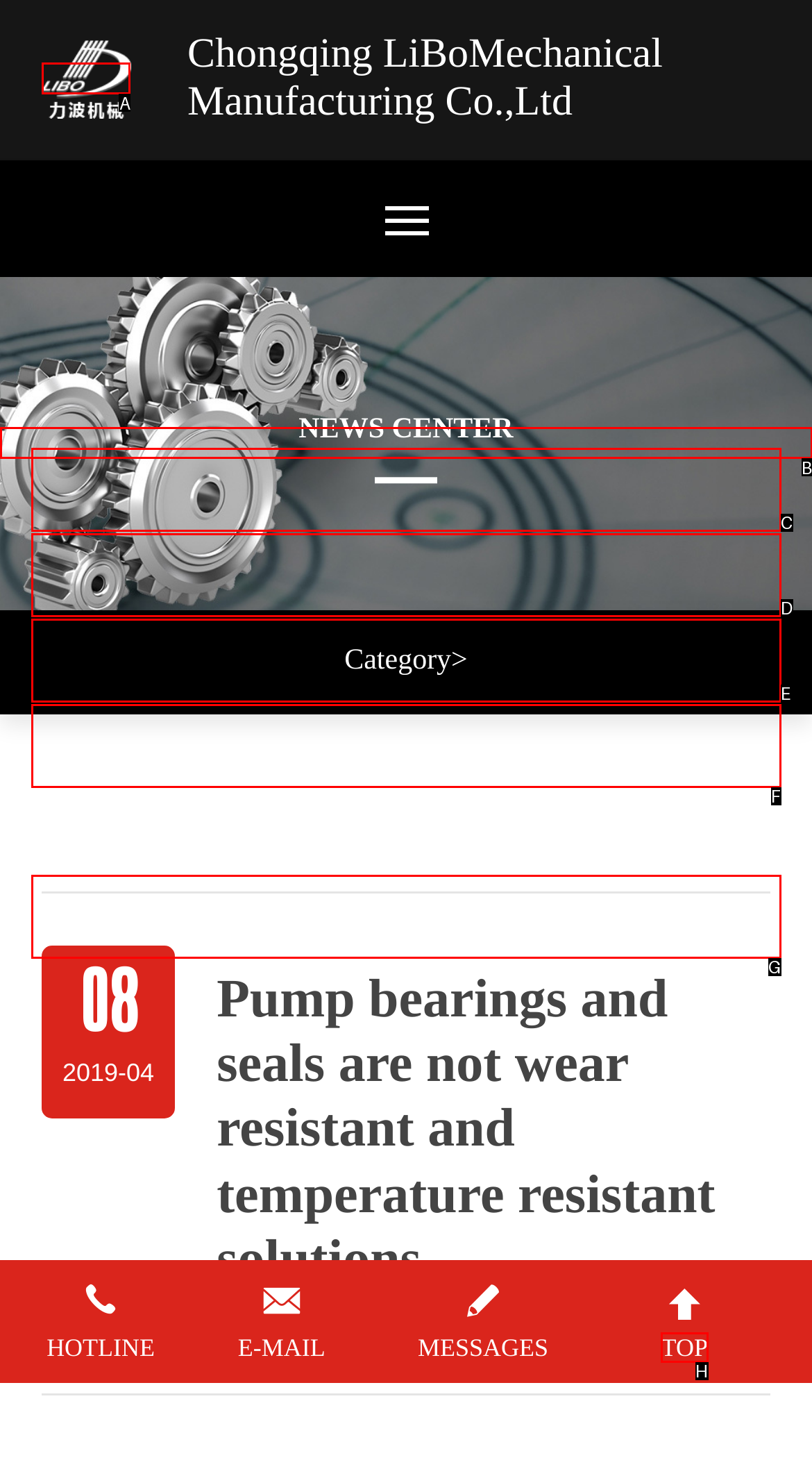Identify the HTML element to select in order to accomplish the following task: Click the TOP link
Reply with the letter of the chosen option from the given choices directly.

H